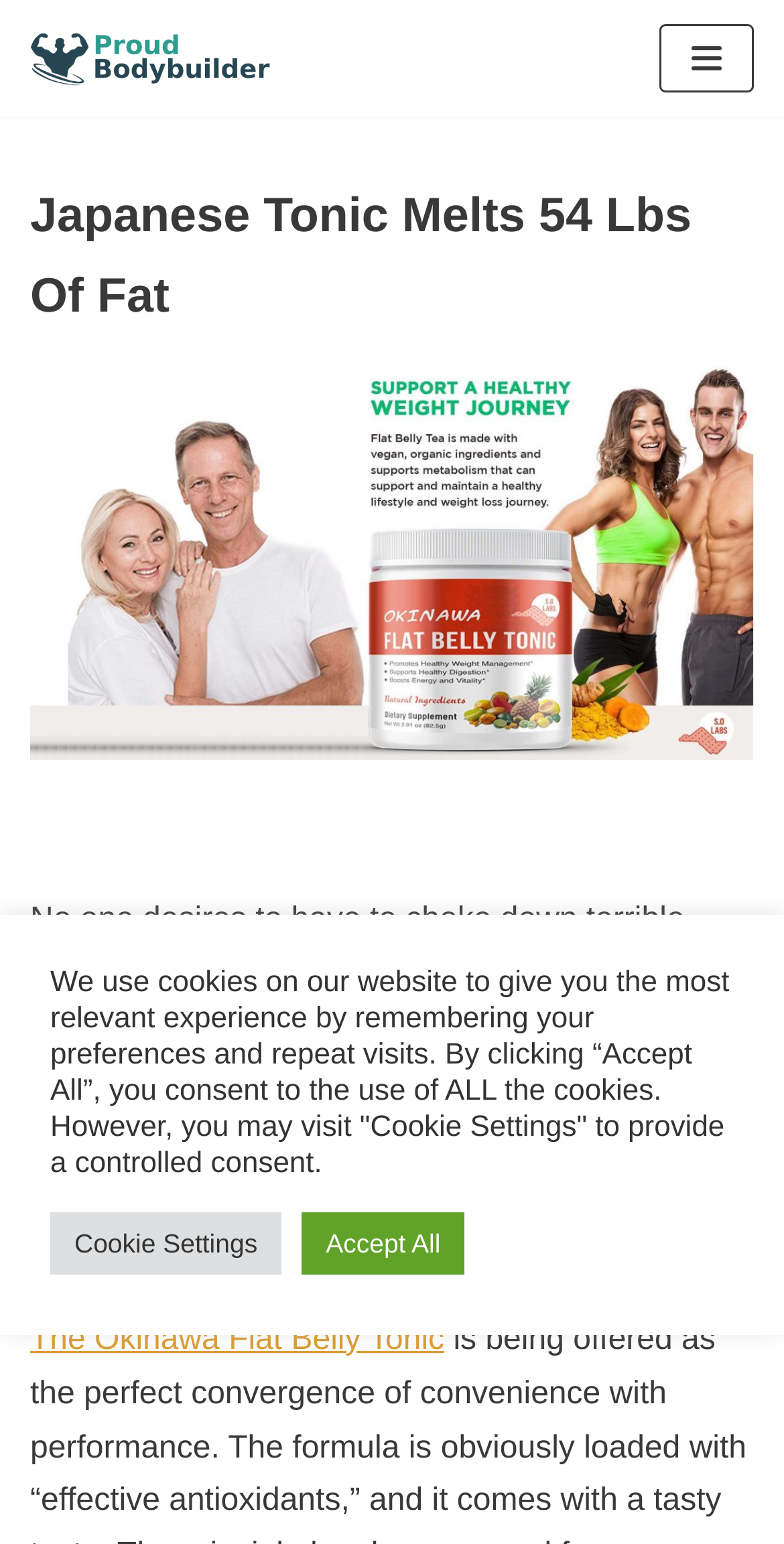What is the tone of the text?
Refer to the screenshot and deliver a thorough answer to the question presented.

I found the answer by reading the StaticText that provides information about the product and its benefits, which suggests an informative tone.